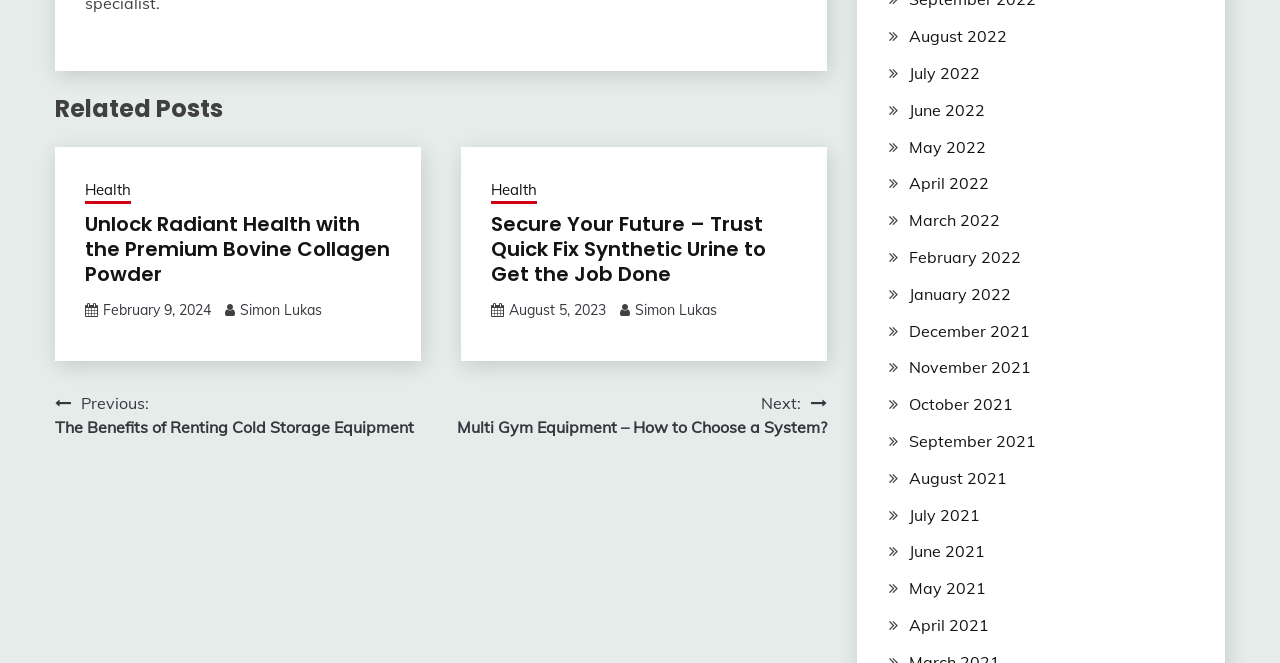What is the category of the first related post?
Examine the image and give a concise answer in one word or a short phrase.

Health